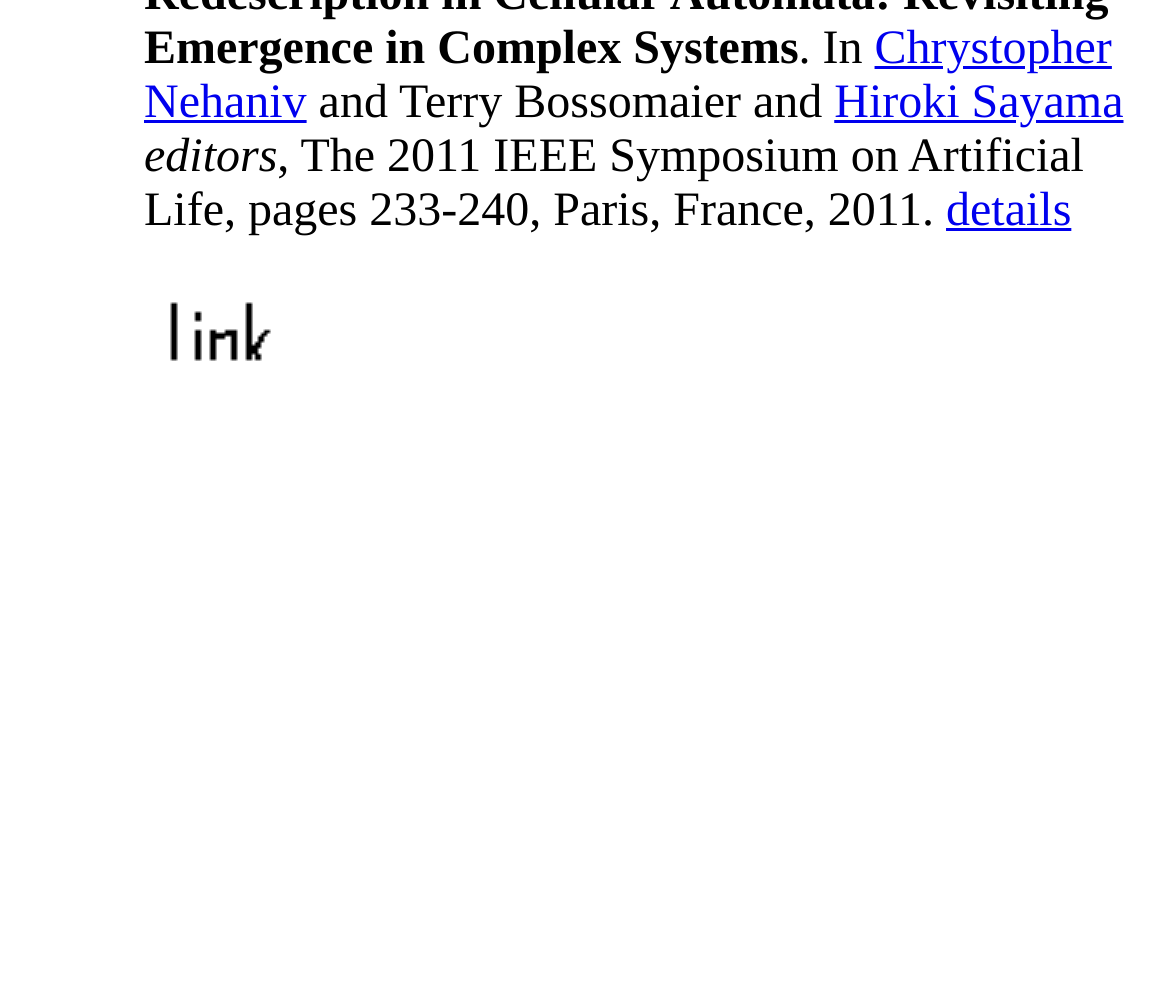Identify and provide the bounding box for the element described by: "Number of employees laid off".

None